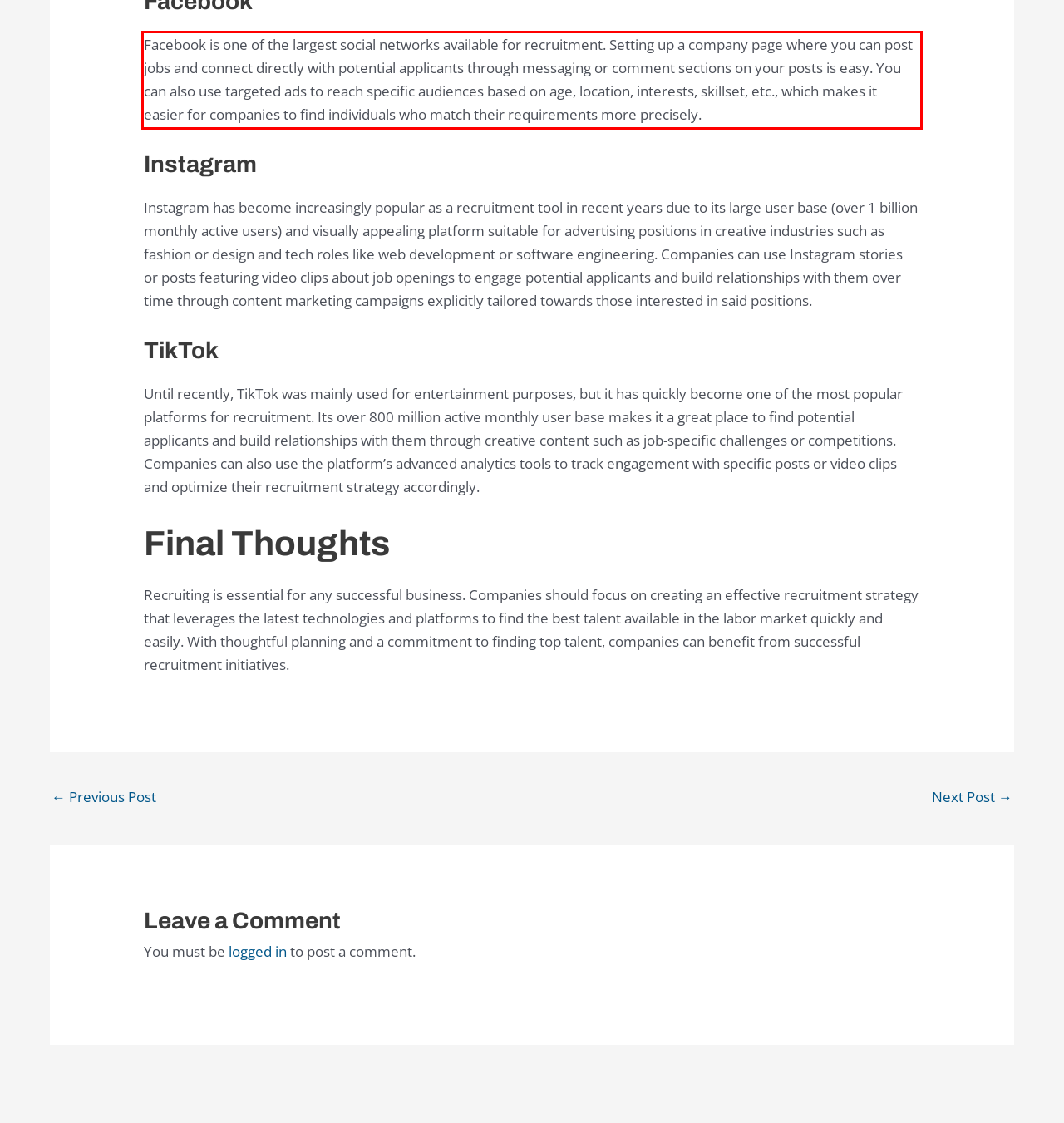Please examine the screenshot of the webpage and read the text present within the red rectangle bounding box.

Facebook is one of the largest social networks available for recruitment. Setting up a company page where you can post jobs and connect directly with potential applicants through messaging or comment sections on your posts is easy. You can also use targeted ads to reach specific audiences based on age, location, interests, skillset, etc., which makes it easier for companies to find individuals who match their requirements more precisely.